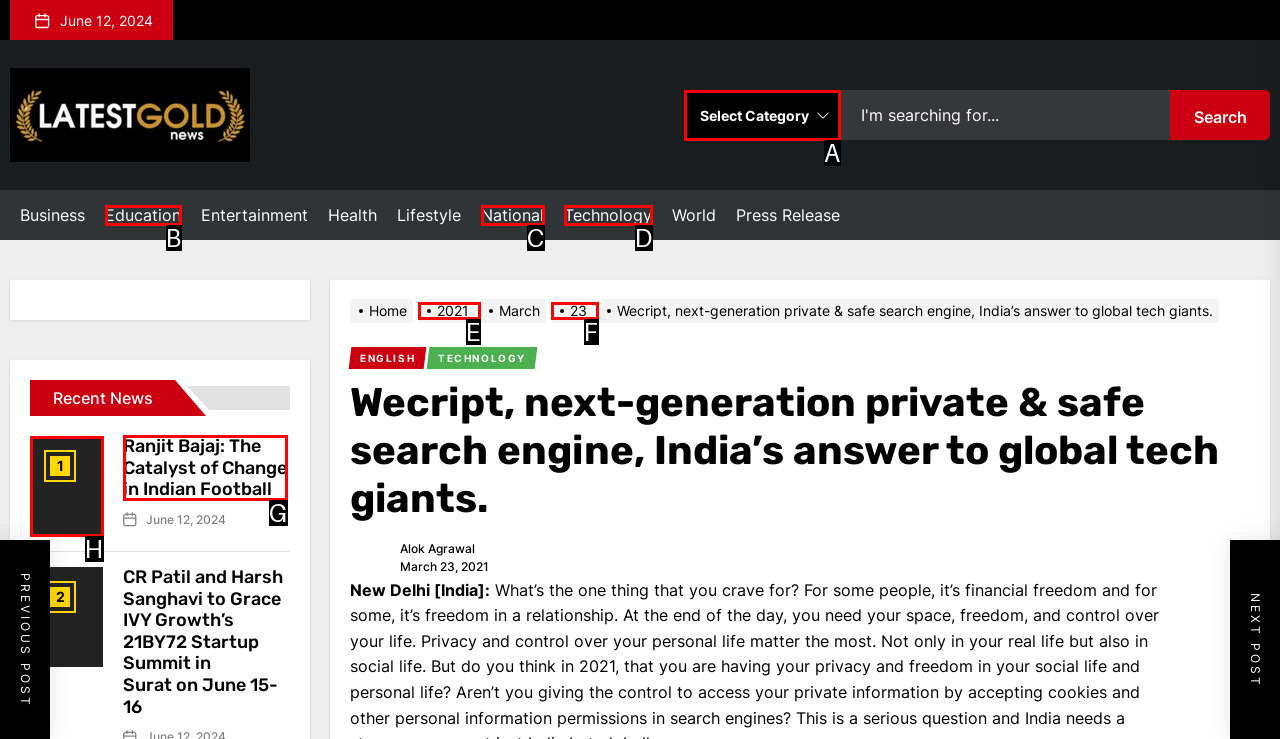Identify the option that corresponds to: National
Respond with the corresponding letter from the choices provided.

C